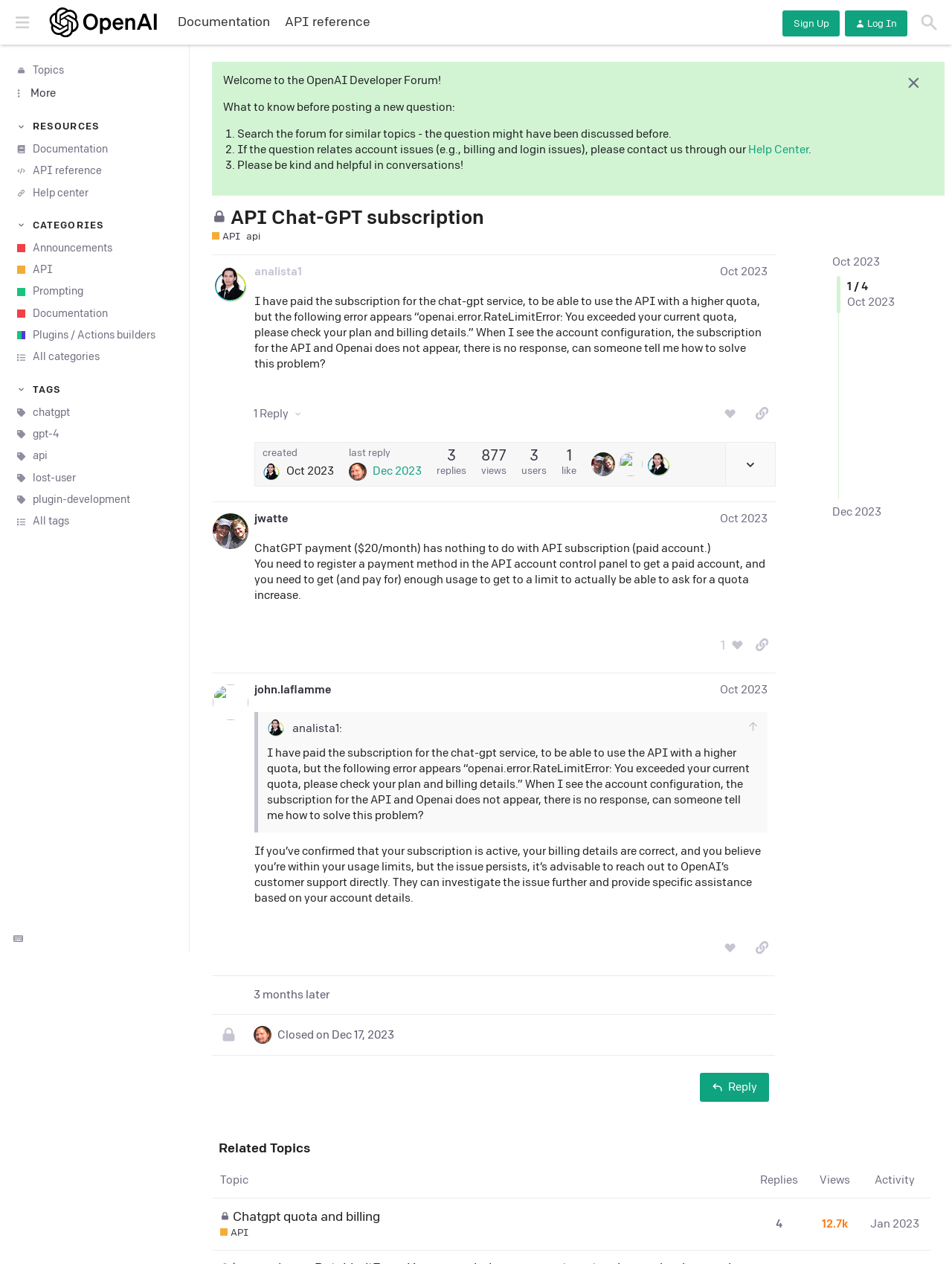Indicate the bounding box coordinates of the element that must be clicked to execute the instruction: "Check the 'Help center'". The coordinates should be given as four float numbers between 0 and 1, i.e., [left, top, right, bottom].

[0.786, 0.113, 0.849, 0.124]